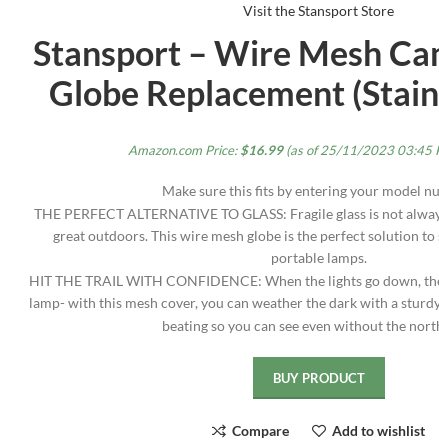Explain the image in a detailed way.

The image features the Stansport Wire Mesh Camp Lantern Globe Replacement, designed for outdoor enthusiasts seeking a durable alternative to fragile glass lantern globes. Priced at $16.99 (as of November 25, 2023), this replacement globe ensures safety and practicality during camping and other outdoor activities. The caption also highlights the advantages of this wire mesh globe, emphasizing its resilience and ability to provide soft, diffused light, making it an ideal solution for various outdoor conditions. Accompanying the product details, there are options to purchase, compare, or add to a wishlist, enhancing the shopping experience on the site.